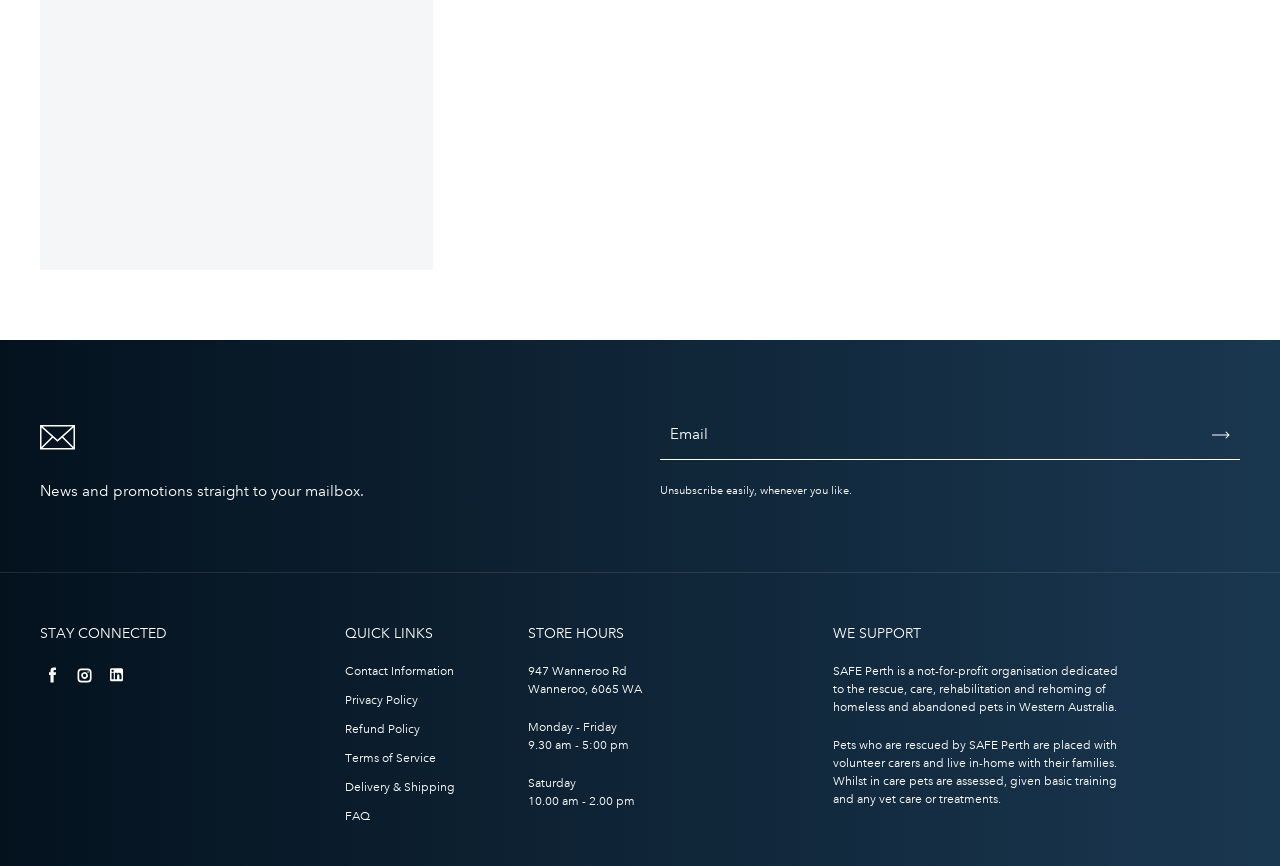What are the store hours on Saturday?
Answer the question with just one word or phrase using the image.

10.00 am - 2.00 pm